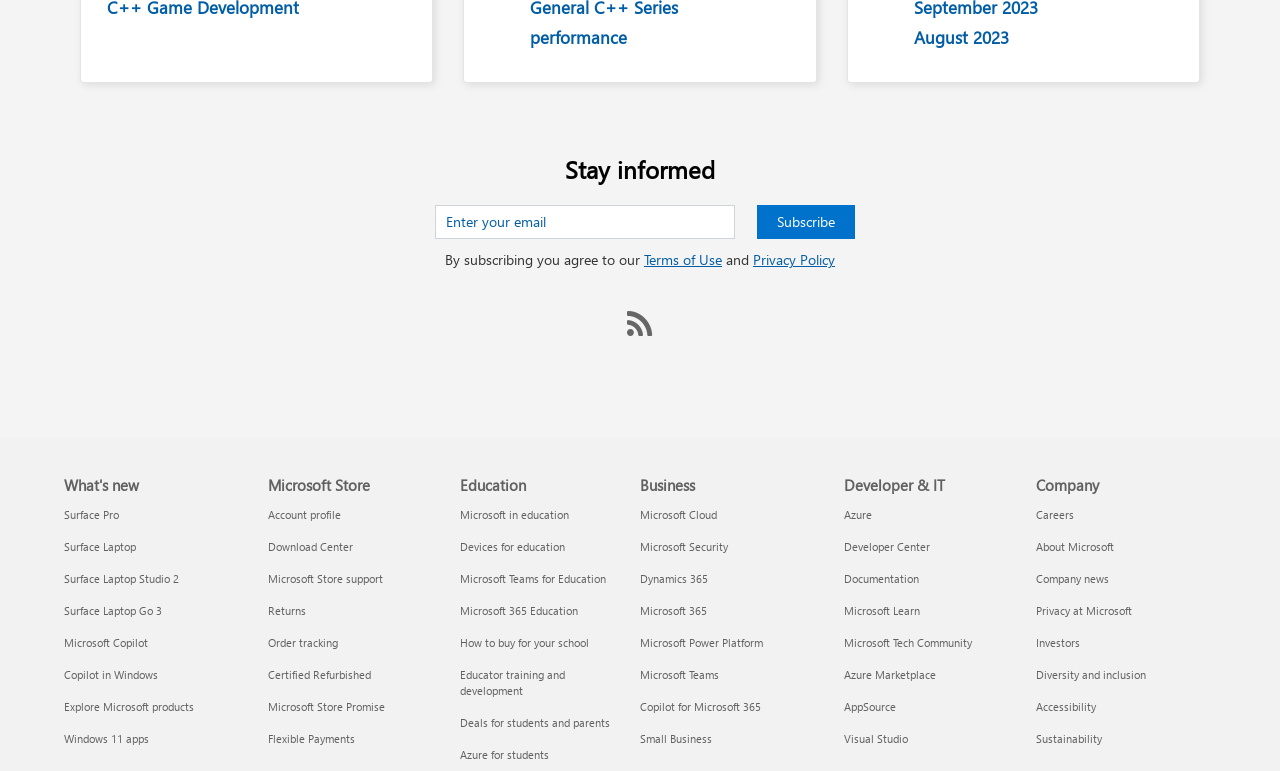Please pinpoint the bounding box coordinates for the region I should click to adhere to this instruction: "Check what's new on Surface Pro".

[0.05, 0.658, 0.093, 0.678]